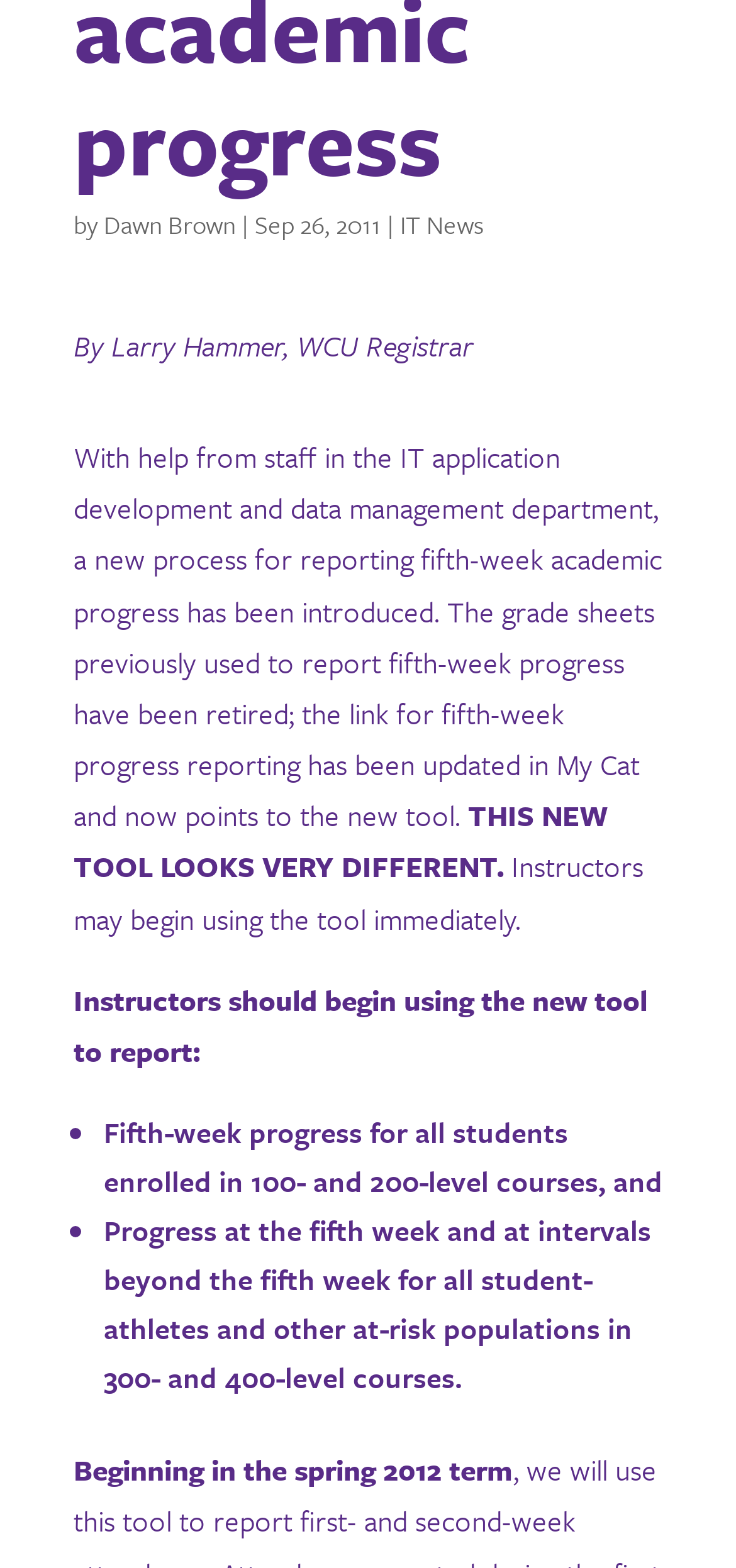Predict the bounding box of the UI element based on the description: "Dawn Brown". The coordinates should be four float numbers between 0 and 1, formatted as [left, top, right, bottom].

[0.141, 0.131, 0.321, 0.155]